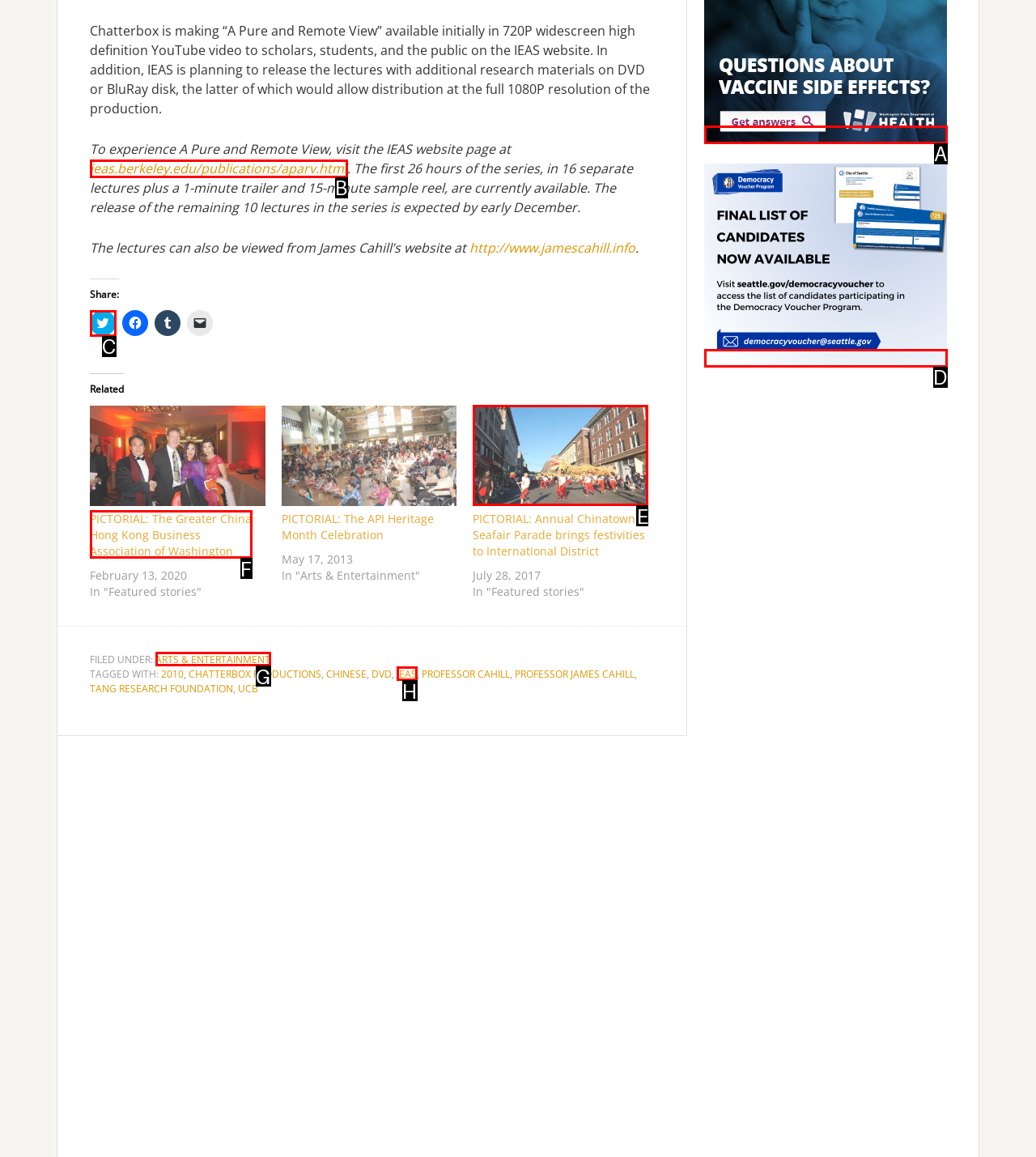Identify the HTML element that matches the description: IEAS
Respond with the letter of the correct option.

H